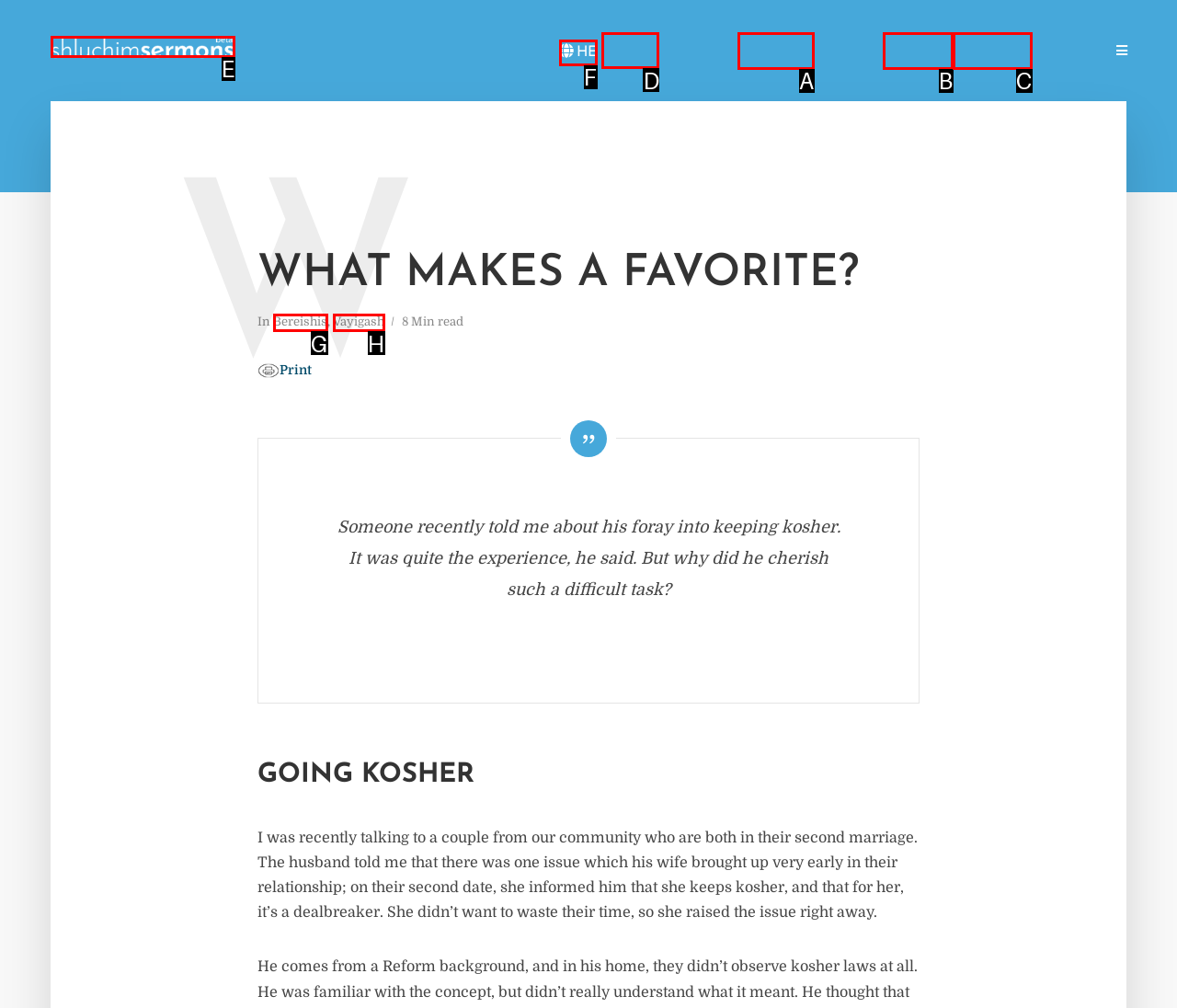Tell me which letter corresponds to the UI element that will allow you to Go to the 'HOME' page. Answer with the letter directly.

D